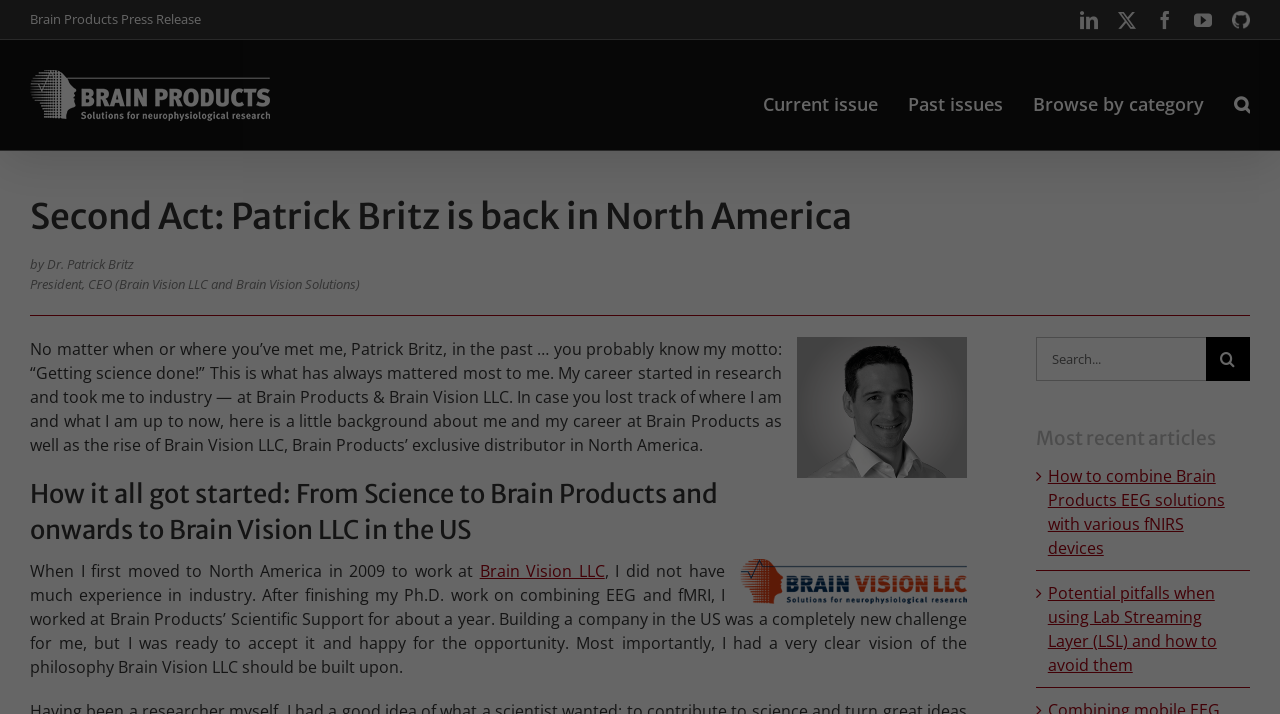Please identify the bounding box coordinates of the element that needs to be clicked to perform the following instruction: "Search for something".

[0.809, 0.472, 0.977, 0.534]